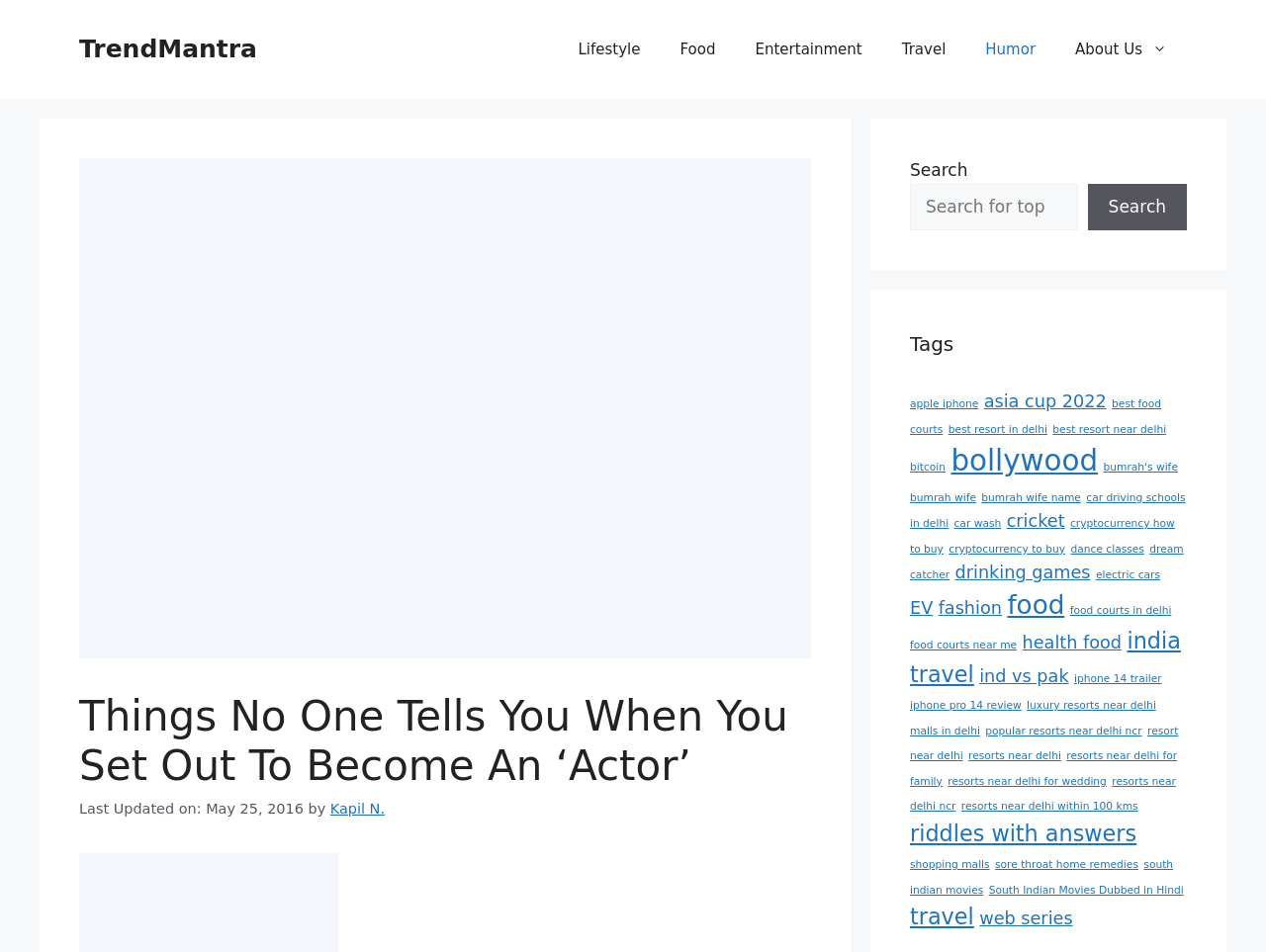Who is the author of the article?
Analyze the screenshot and provide a detailed answer to the question.

I found the author's name by looking at the text 'by Kapil N.' below the article heading.